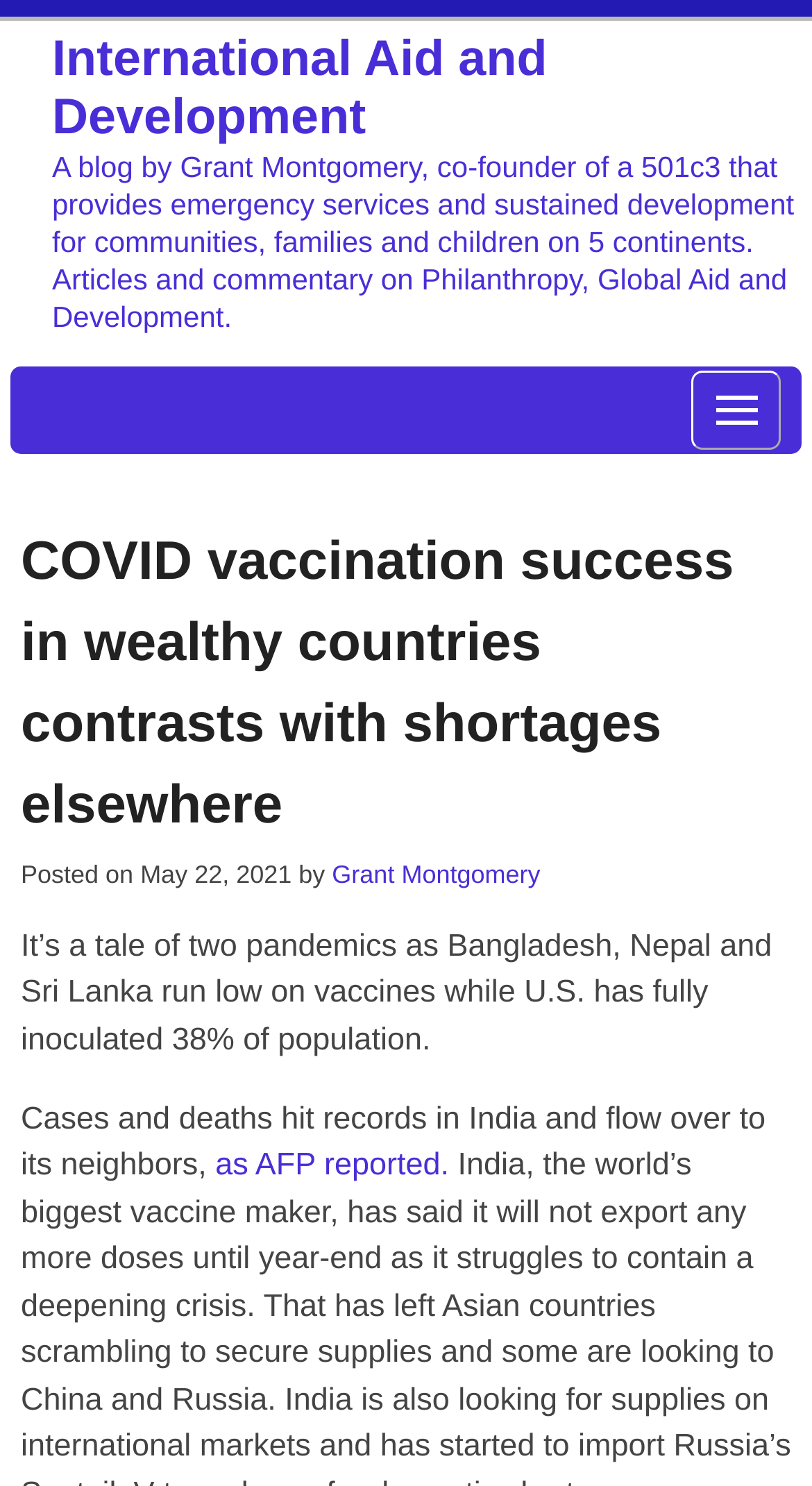Please provide a detailed answer to the question below based on the screenshot: 
What is the topic of the blog post?

I found the answer by looking at the heading 'COVID vaccination success in wealthy countries contrasts with shortages elsewhere' which indicates the topic of the blog post.